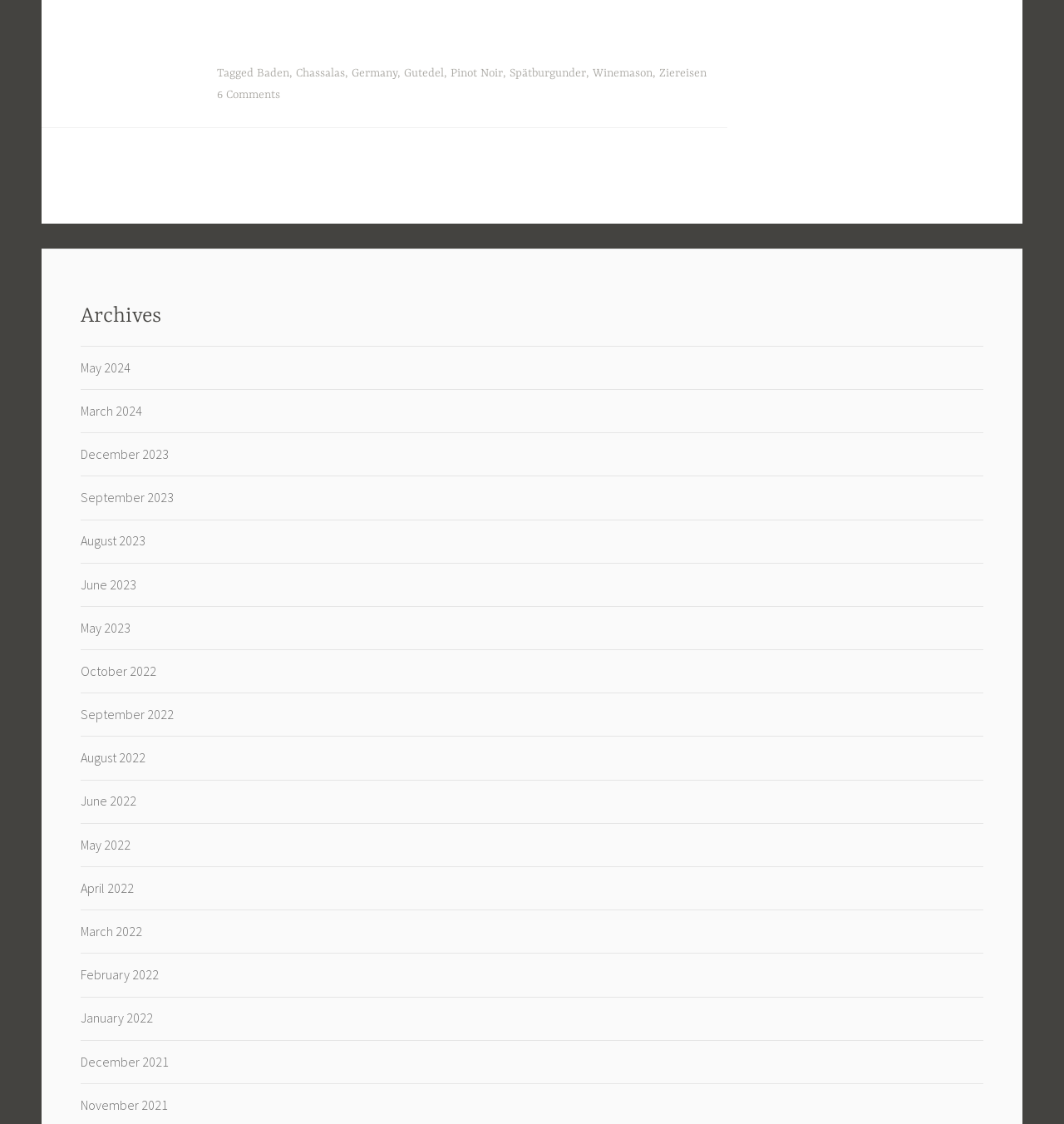Locate the bounding box coordinates of the UI element described by: "Ziereisen". The bounding box coordinates should consist of four float numbers between 0 and 1, i.e., [left, top, right, bottom].

[0.62, 0.059, 0.664, 0.071]